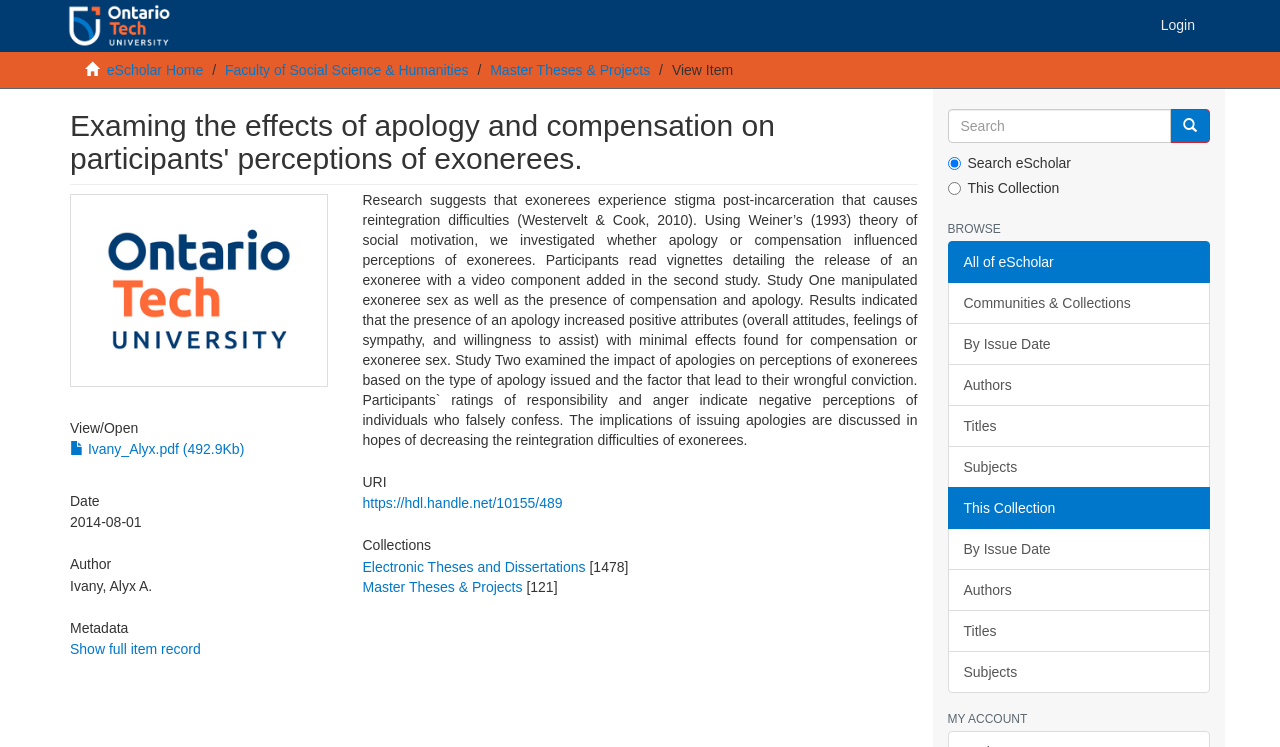Who is the author of the thesis?
Please give a detailed and elaborate answer to the question based on the image.

The author of the thesis can be found in the StaticText element with the text 'Ivany, Alyx A.' which is located under the 'Author' heading.